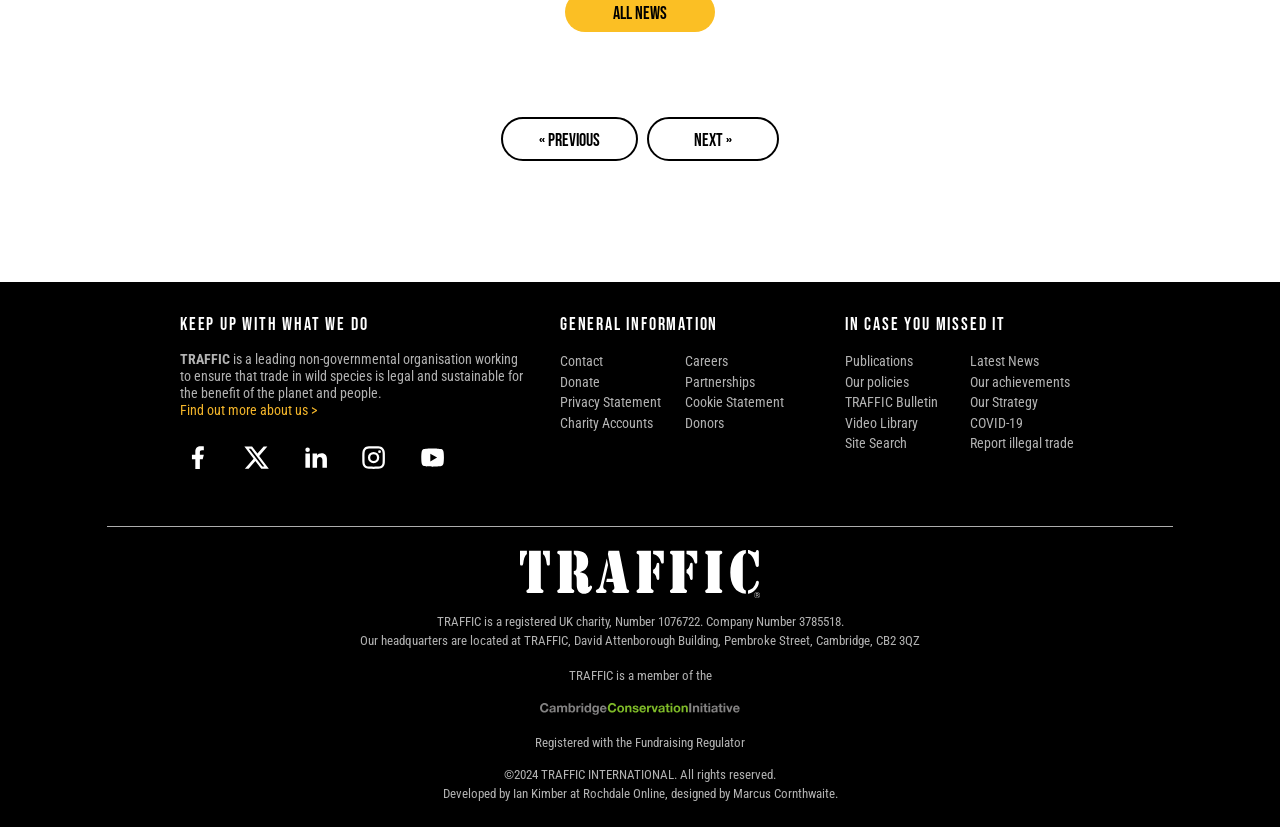Locate the UI element described by Video Library in the provided webpage screenshot. Return the bounding box coordinates in the format (top-left x, top-left y, bottom-right x, bottom-right y), ensuring all values are between 0 and 1.

[0.66, 0.5, 0.758, 0.525]